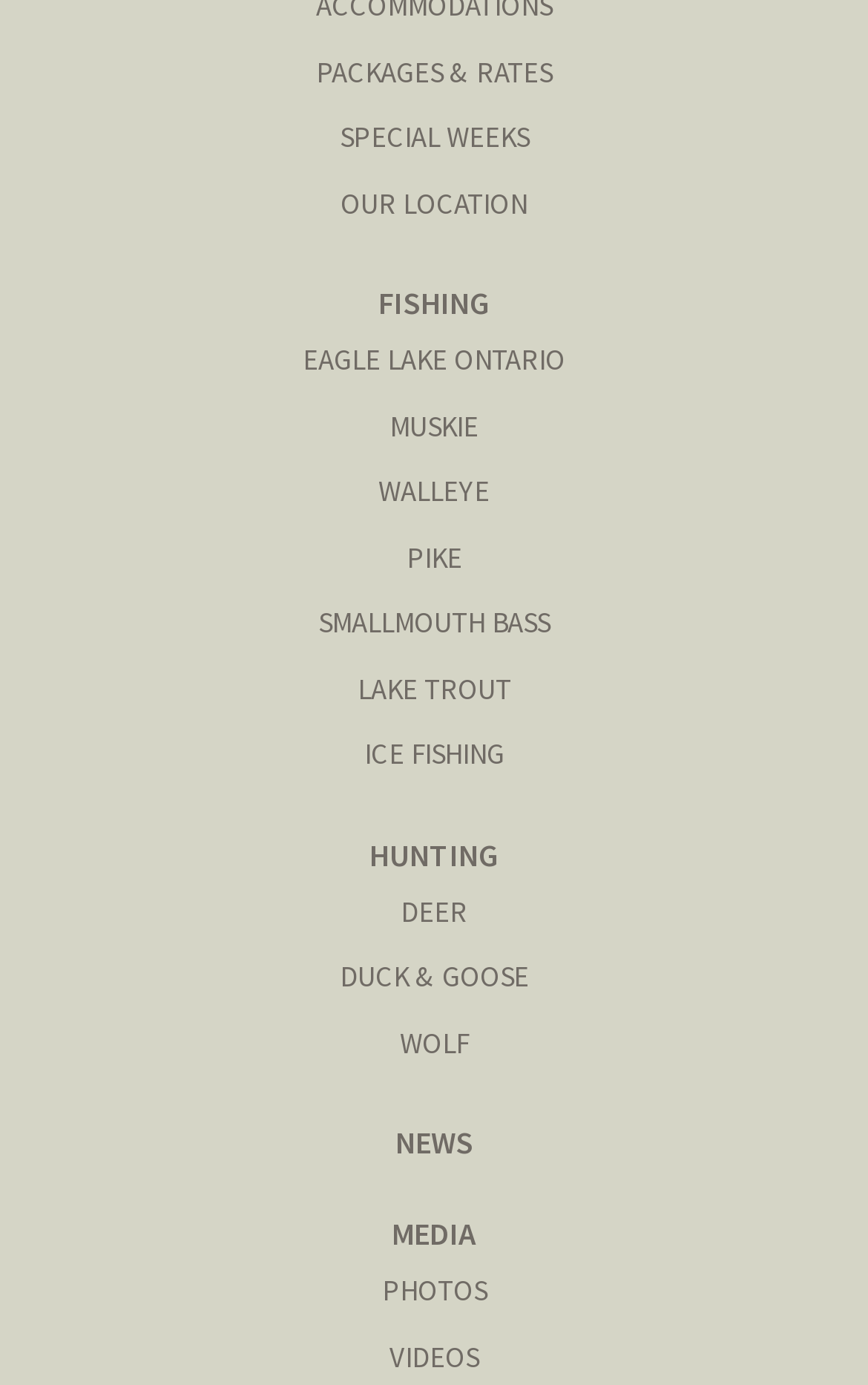Could you locate the bounding box coordinates for the section that should be clicked to accomplish this task: "Explore smallmouth bass fishing".

[0.367, 0.436, 0.633, 0.463]